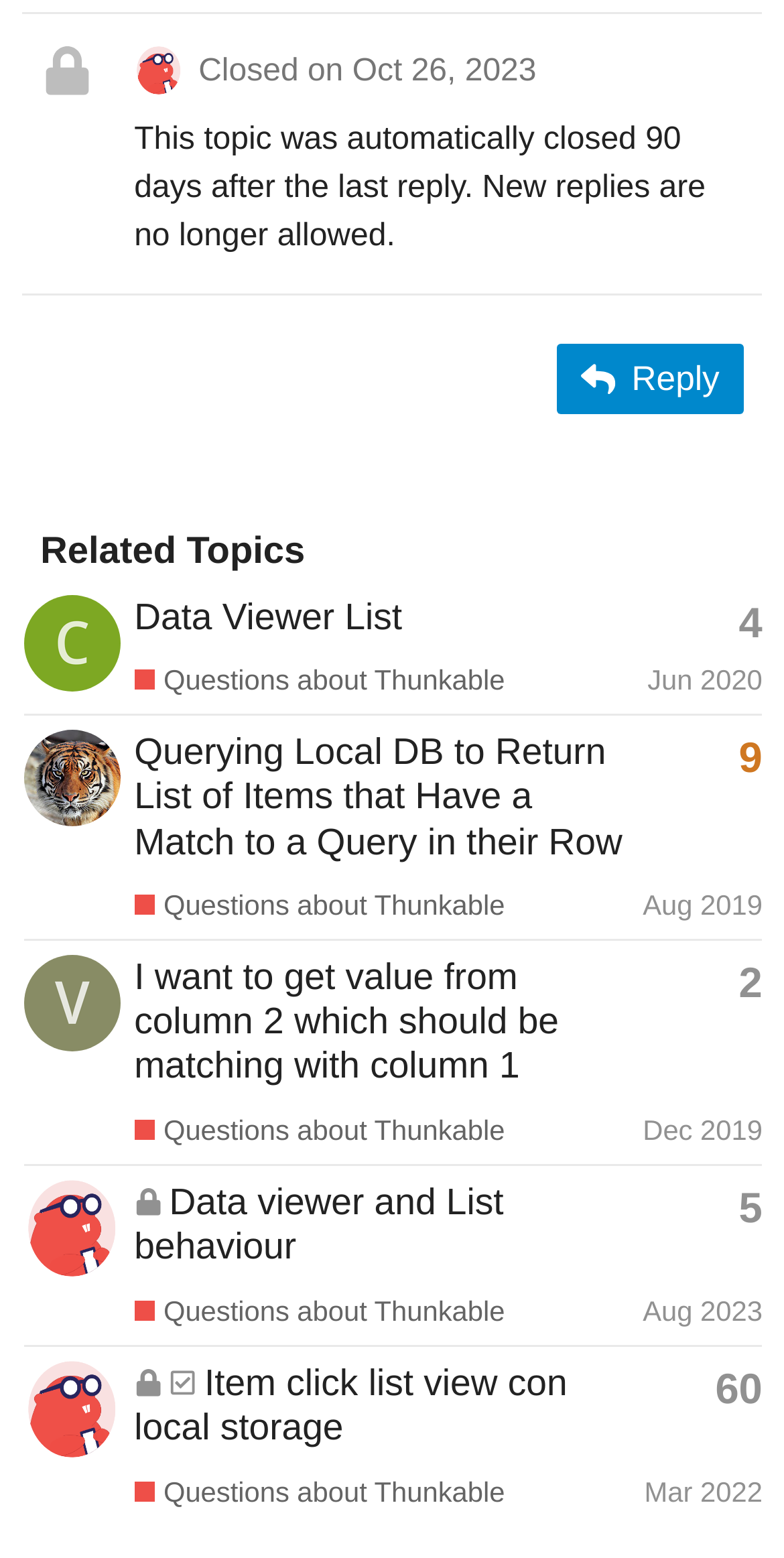Using the provided element description: "Dec 2019", determine the bounding box coordinates of the corresponding UI element in the screenshot.

[0.82, 0.713, 0.973, 0.734]